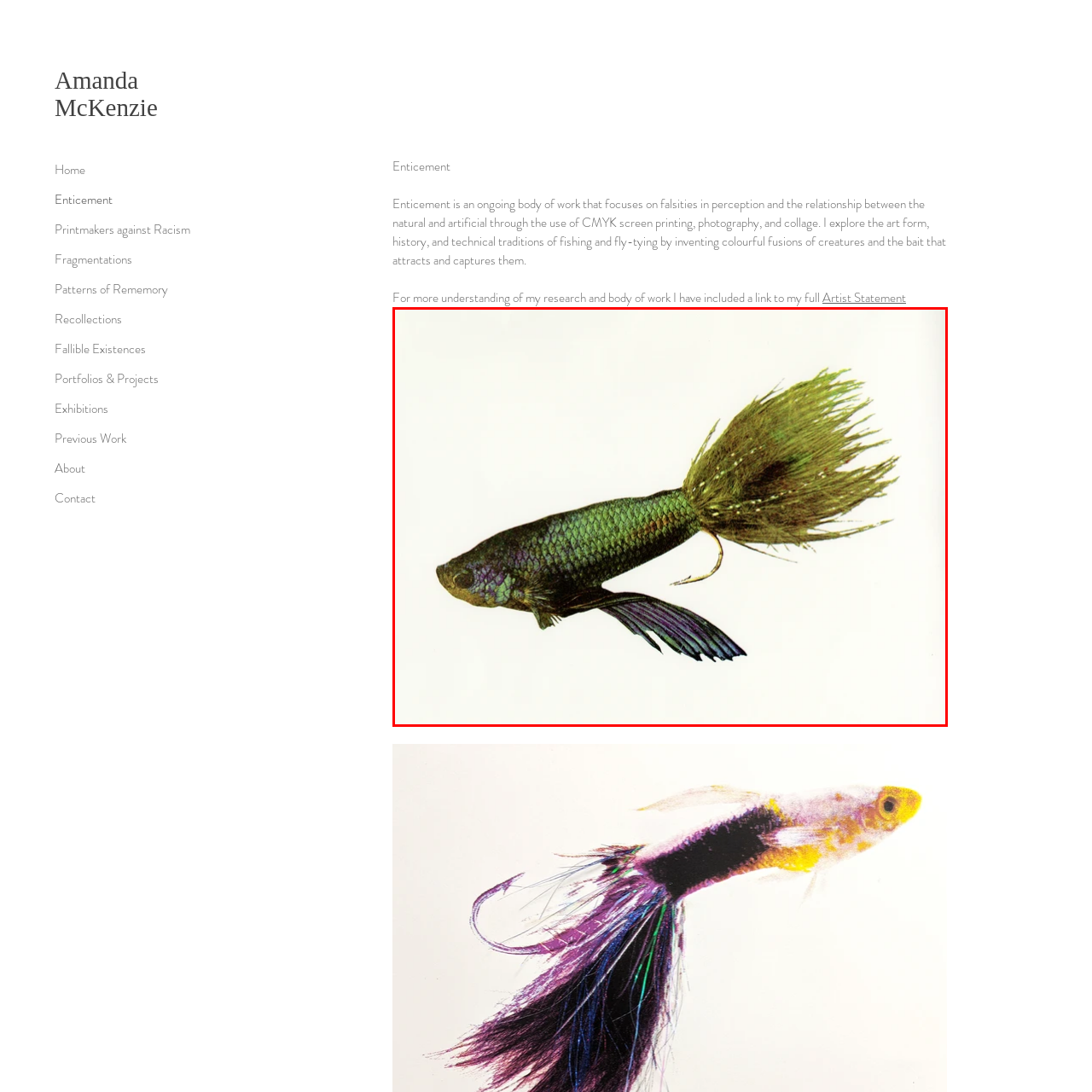What is the title of the artwork series?
Focus on the red bounded area in the image and respond to the question with a concise word or phrase.

Enticement